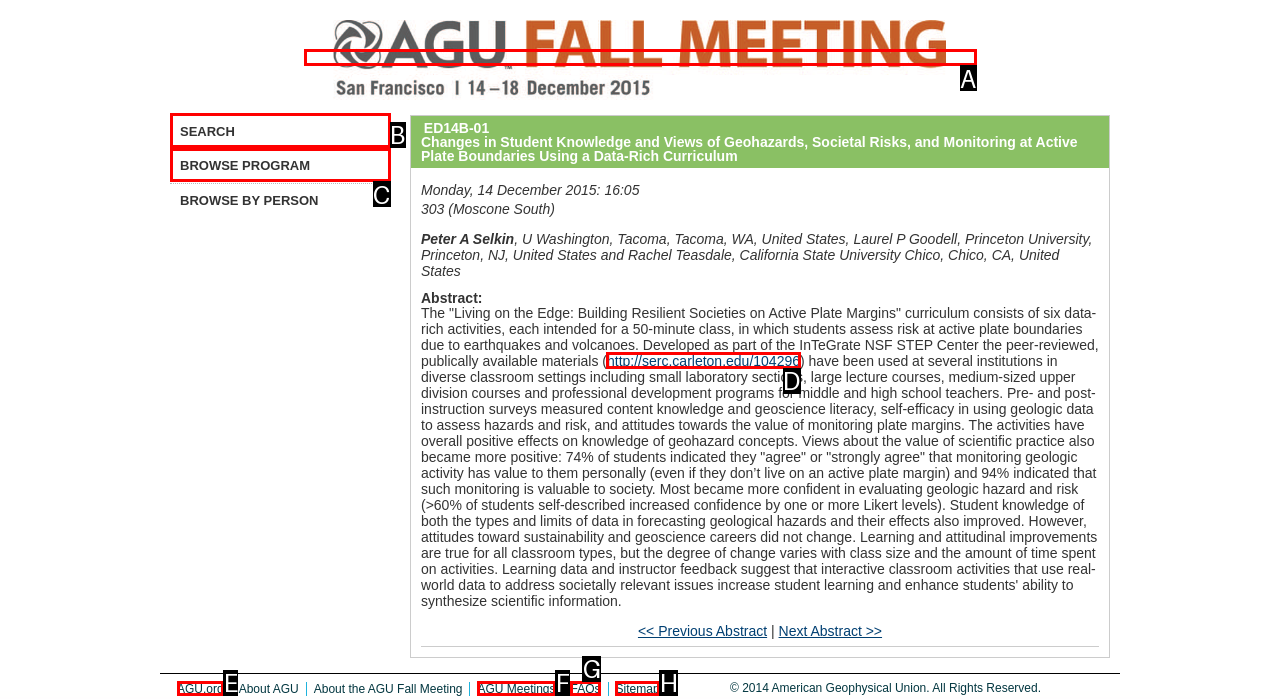Using the element description: Browse Program, select the HTML element that matches best. Answer with the letter of your choice.

C